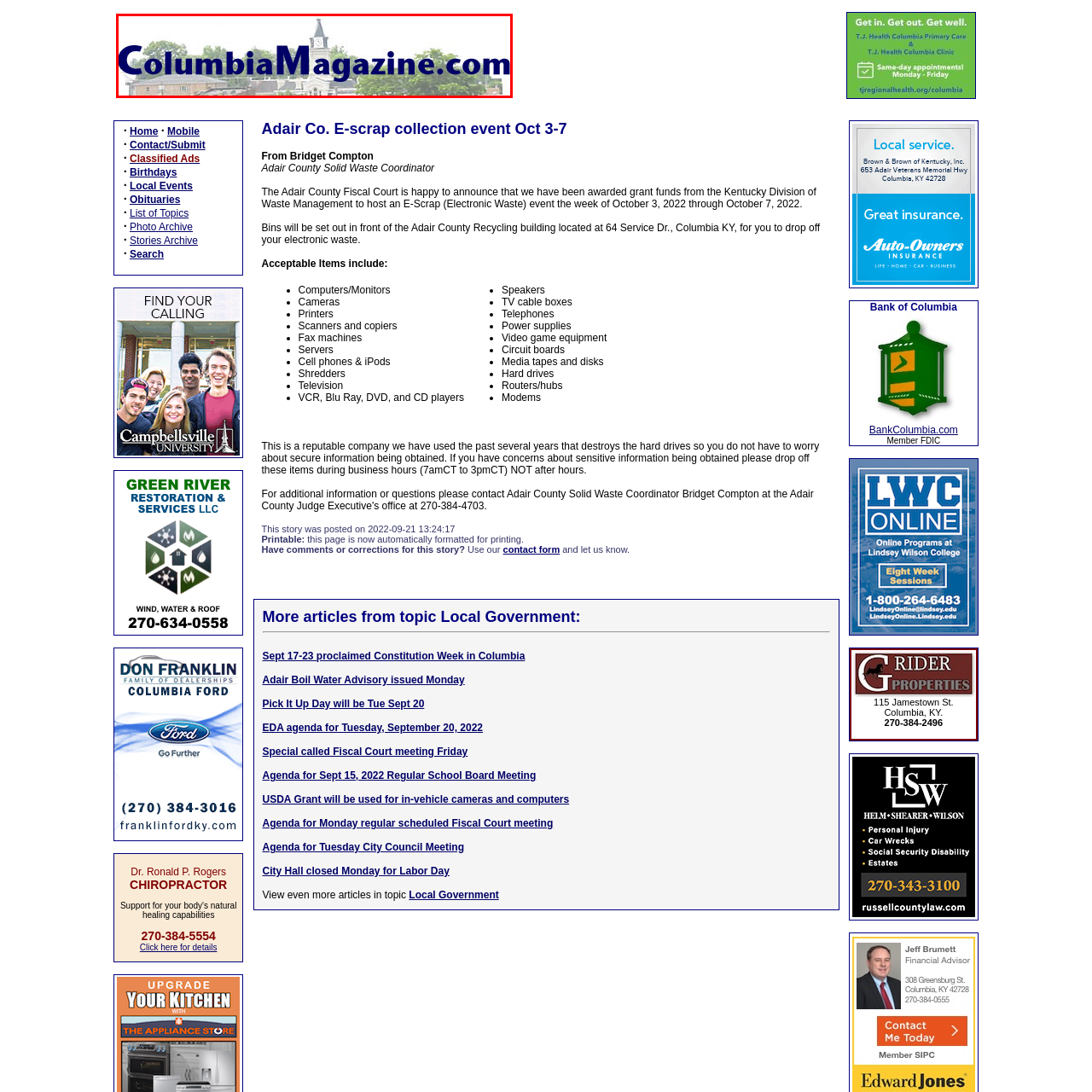Offer a detailed caption for the picture inside the red-bordered area.

This image features the logo of ColumbiaMagazine.com, prominently displayed with bold blue letters against a subtle background that suggests a hint of greenery and a skyline. The design conveys a sense of community and local engagement, reflecting the magazine's focus on regional news, events, and announcements. In particular, the presence of the clock tower in the background symbolizes the town's heritage and serves as a landmark for the Columbia area, reinforcing the magazine's commitment to highlighting local stories and events, such as the upcoming E-scrap collection event scheduled for October 3-7.